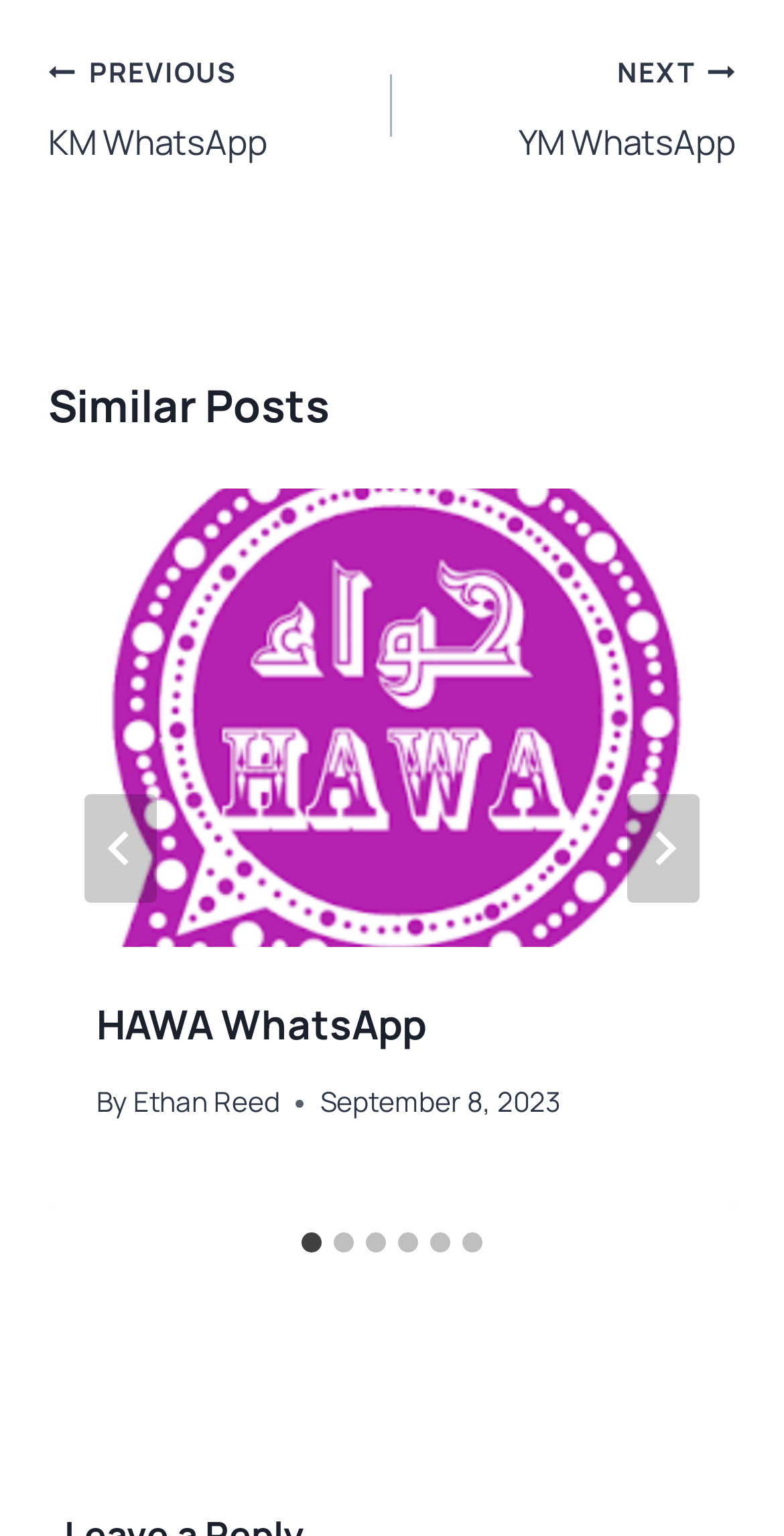Please indicate the bounding box coordinates for the clickable area to complete the following task: "Go to previous post". The coordinates should be specified as four float numbers between 0 and 1, i.e., [left, top, right, bottom].

[0.062, 0.027, 0.5, 0.11]